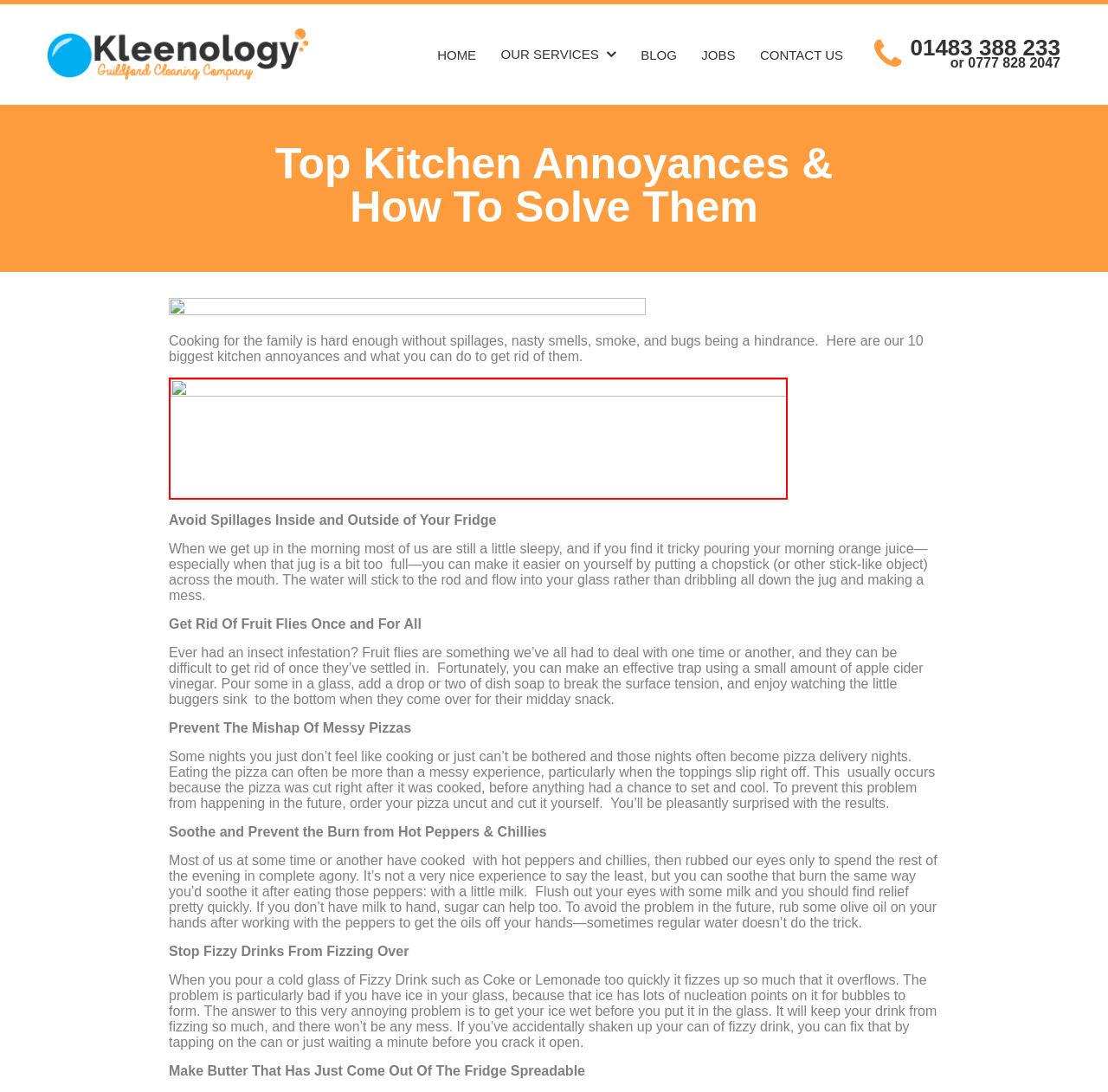Could you determine the bounding box coordinates of the clickable element to complete the instruction: "Click on the 'CONTACT US' link"? Provide the coordinates as four float numbers between 0 and 1, i.e., [left, top, right, bottom].

[0.684, 0.04, 0.763, 0.06]